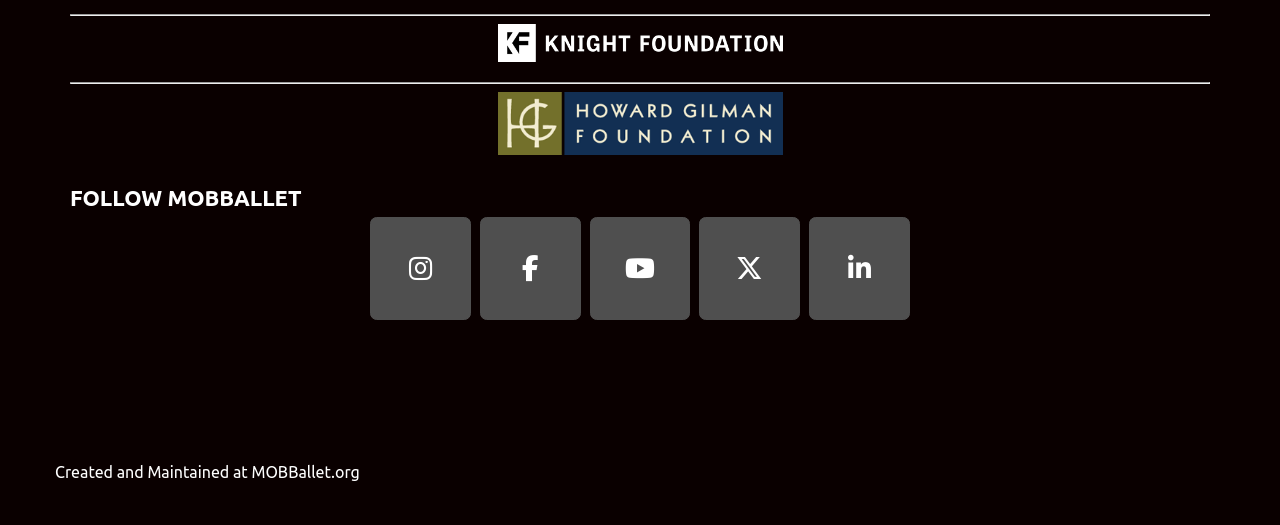What is the name of the organization?
Offer a detailed and full explanation in response to the question.

The webpage is related to MOBBallet, which is likely an organization or community that maintains the webpage. The name is mentioned in the complementary section and the content information section, indicating that MOBBallet is the entity responsible for creating and maintaining the webpage.